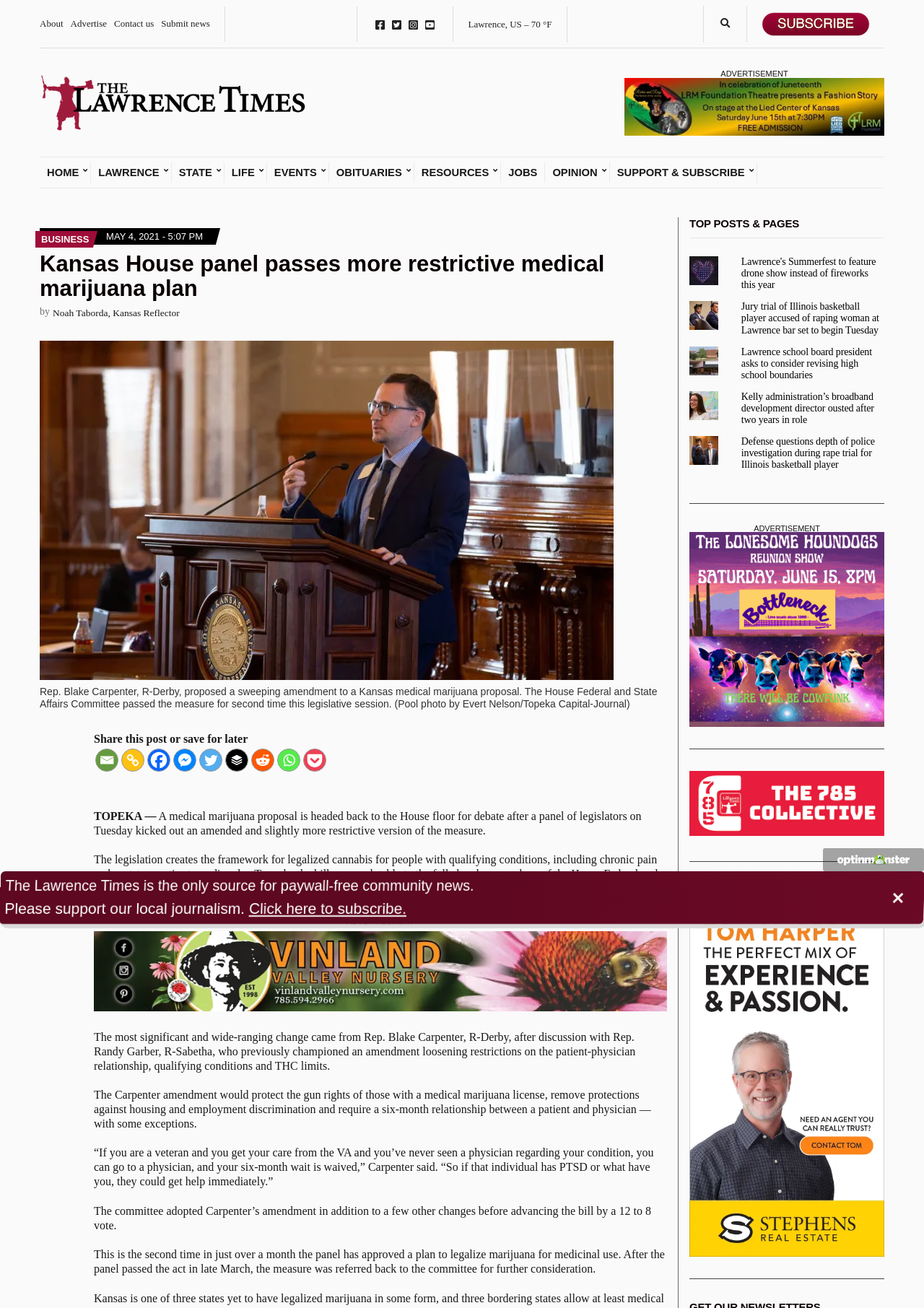Craft a detailed narrative of the webpage's structure and content.

This webpage is from The Lawrence Times, a news website. At the top, there are several links to different sections of the website, including "About", "Advertise", "Contact us", and "Submit news". Below these links, there is a search bar and a series of social media links. The website's logo is also located at the top, along with a link to the homepage.

The main content of the webpage is an article about a medical marijuana proposal in Kansas. The article has a heading and a subheading, and it is accompanied by a figure with a caption. The article discusses the proposal, which has been amended and passed by a House panel, and includes quotes from a representative.

Below the article, there are several links to other articles and a section titled "TOP POSTS & PAGES" with images and links to popular articles. There are also several advertisements scattered throughout the webpage.

At the bottom of the webpage, there are more links to other sections of the website, including "HOME", "LAWRENCE", "STATE", "LIFE", "EVENTS", "OBITUARIES", "RESOURCES", "JOBS", "OPINION", and "SUPPORT & SUBSCRIBE". There is also a button to scroll to the top of the webpage.

Overall, the webpage has a clean and organized layout, with a focus on presenting news articles and other content to the user.